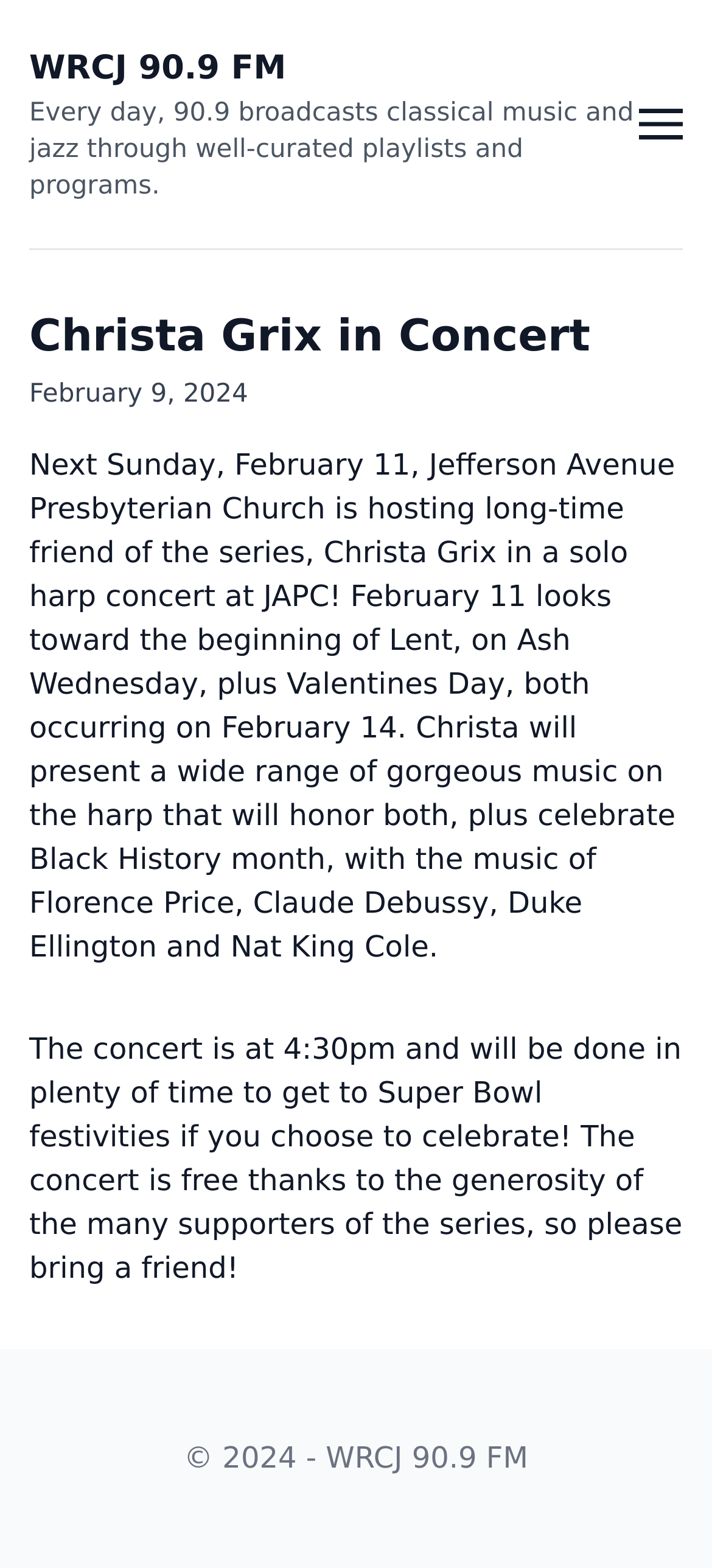What is the date of the Christa Grix concert?
Using the information from the image, provide a comprehensive answer to the question.

The date of the Christa Grix concert can be found in the paragraph of text that describes the event. The text states 'Next Sunday, February 11, Jefferson Avenue Presbyterian Church is hosting long-time friend of the series, Christa Grix in a solo harp concert at JAPC!'.